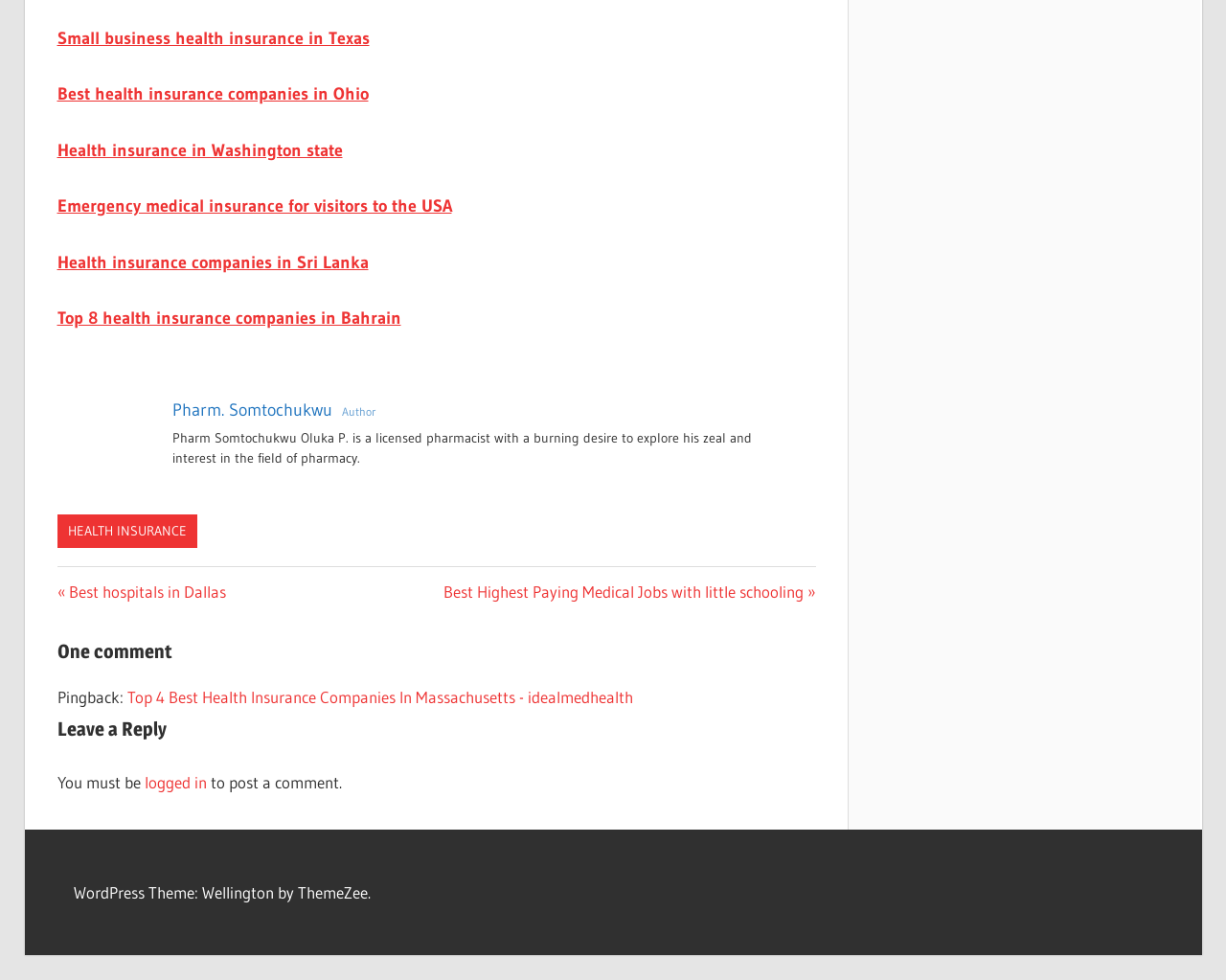Determine the bounding box coordinates of the section to be clicked to follow the instruction: "Leave a reply". The coordinates should be given as four float numbers between 0 and 1, formatted as [left, top, right, bottom].

[0.046, 0.726, 0.665, 0.759]